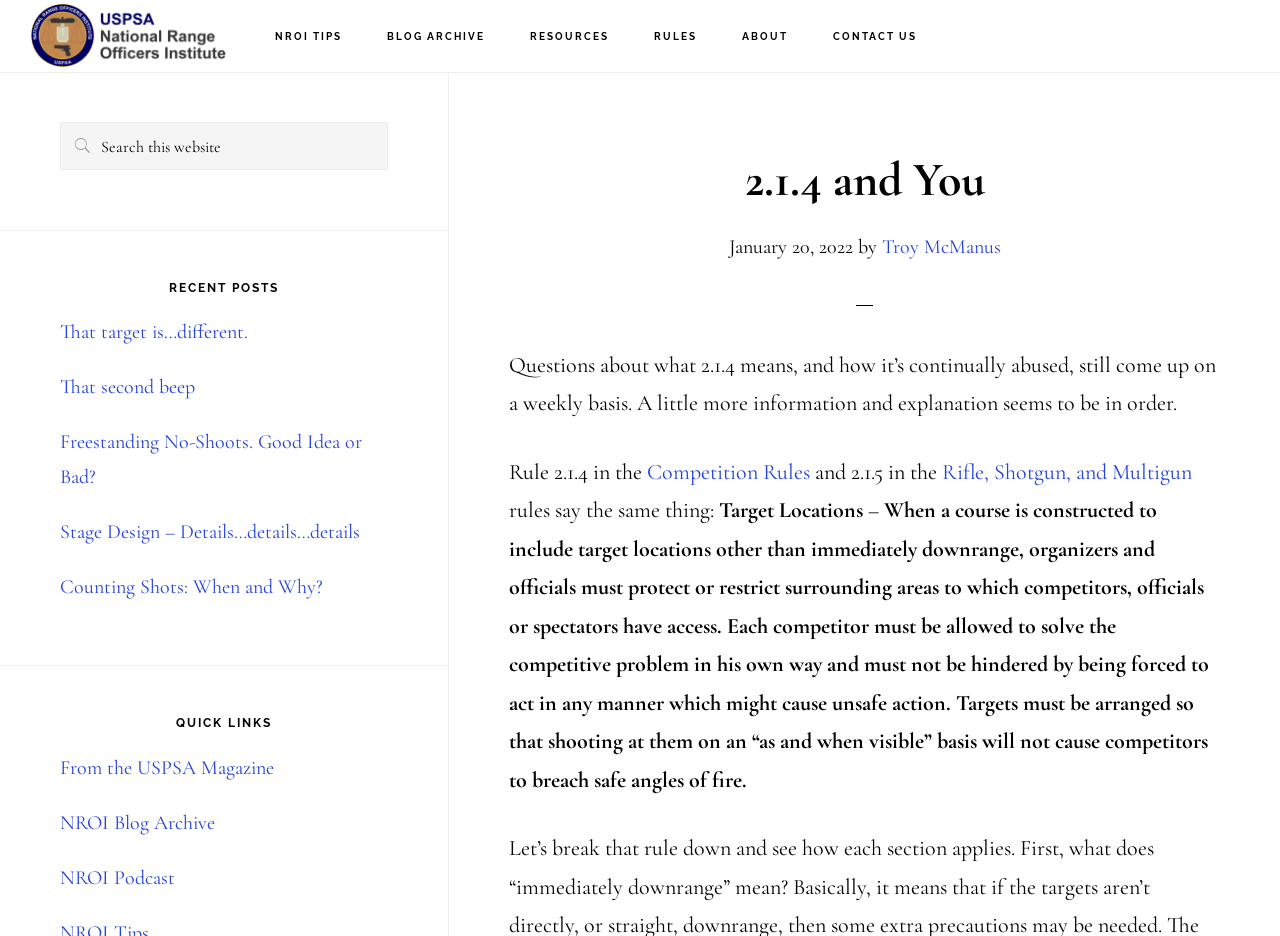Please determine the primary heading and provide its text.

2.1.4 and You